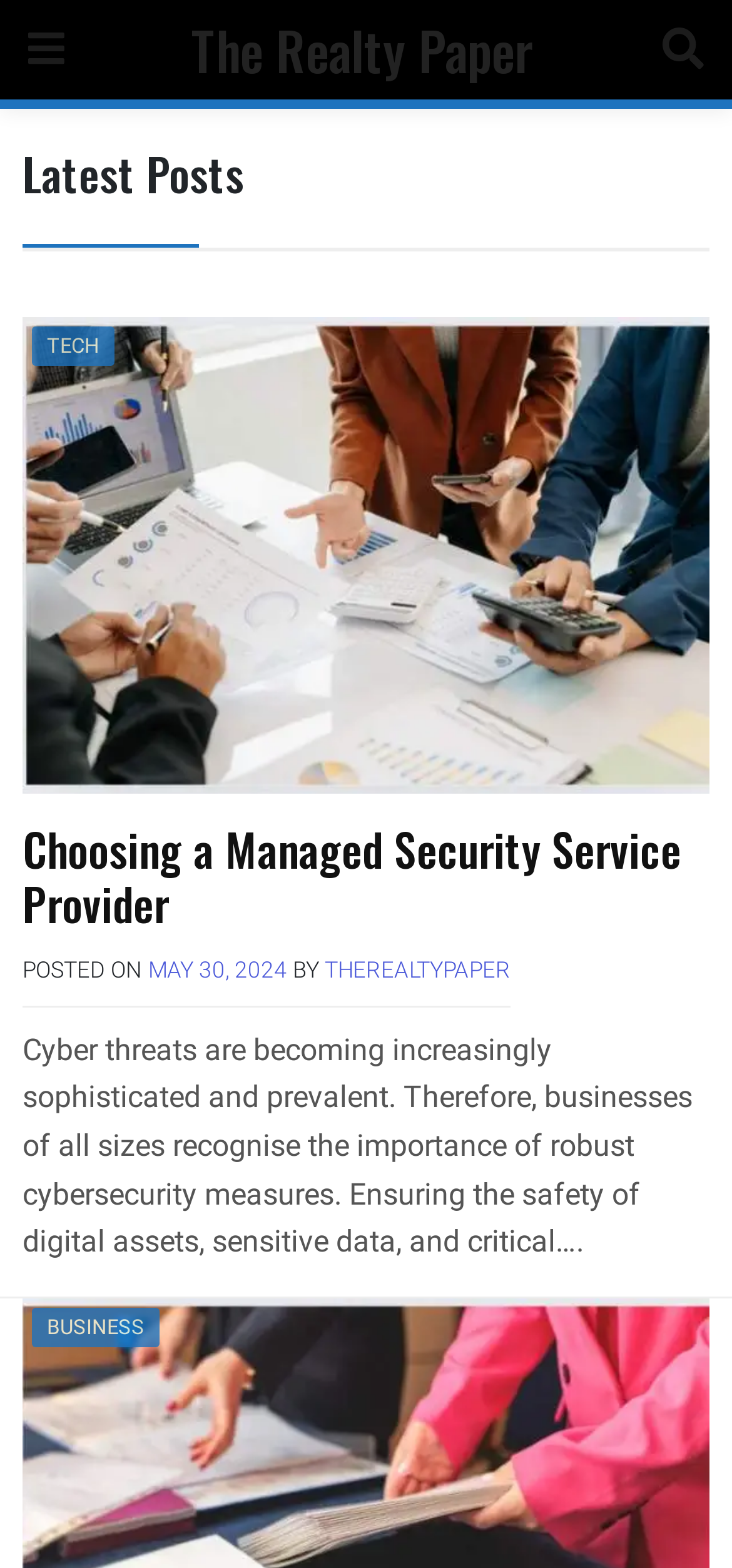Can you identify the bounding box coordinates of the clickable region needed to carry out this instruction: 'View the post dated May 30, 2024'? The coordinates should be four float numbers within the range of 0 to 1, stated as [left, top, right, bottom].

[0.203, 0.61, 0.392, 0.627]